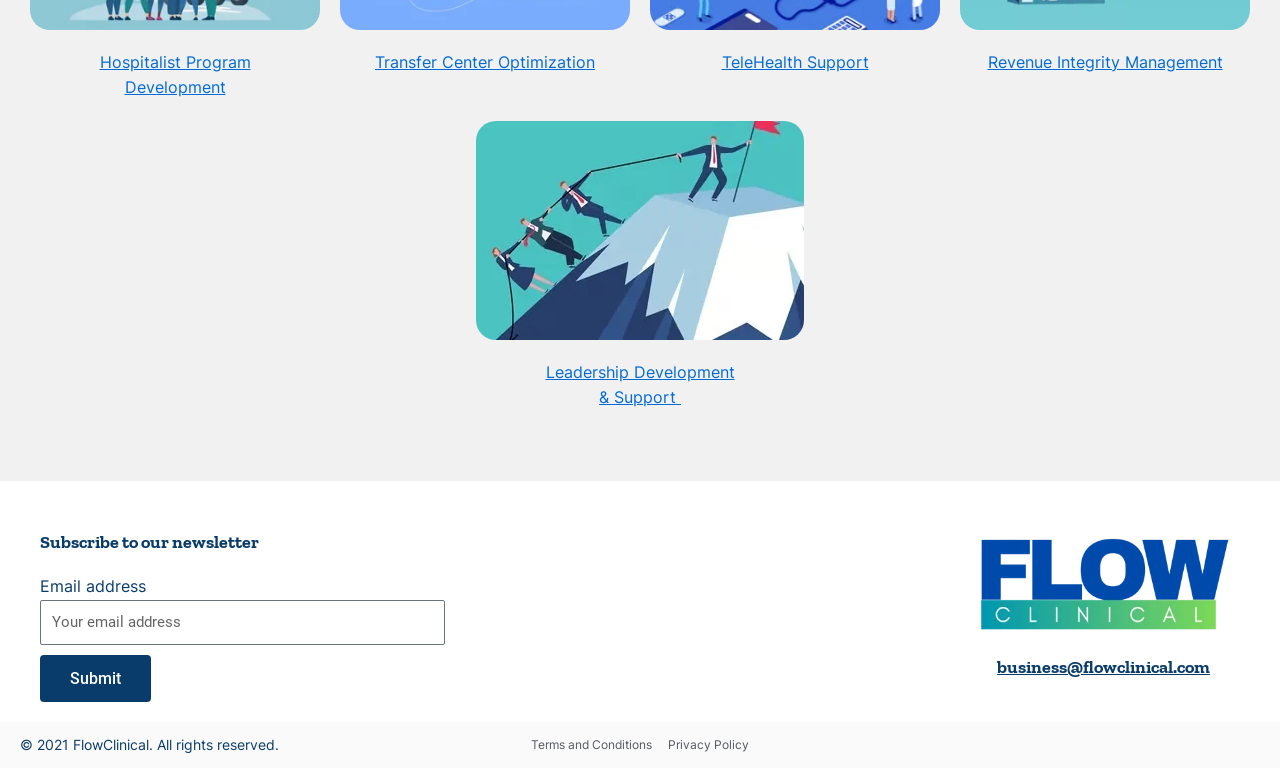From the details in the image, provide a thorough response to the question: What is the purpose of the textbox?

I found a textbox with a label 'Email address' and a 'Submit' button next to it. This suggests that the purpose of the textbox is to enter an email address, likely to subscribe to a newsletter.